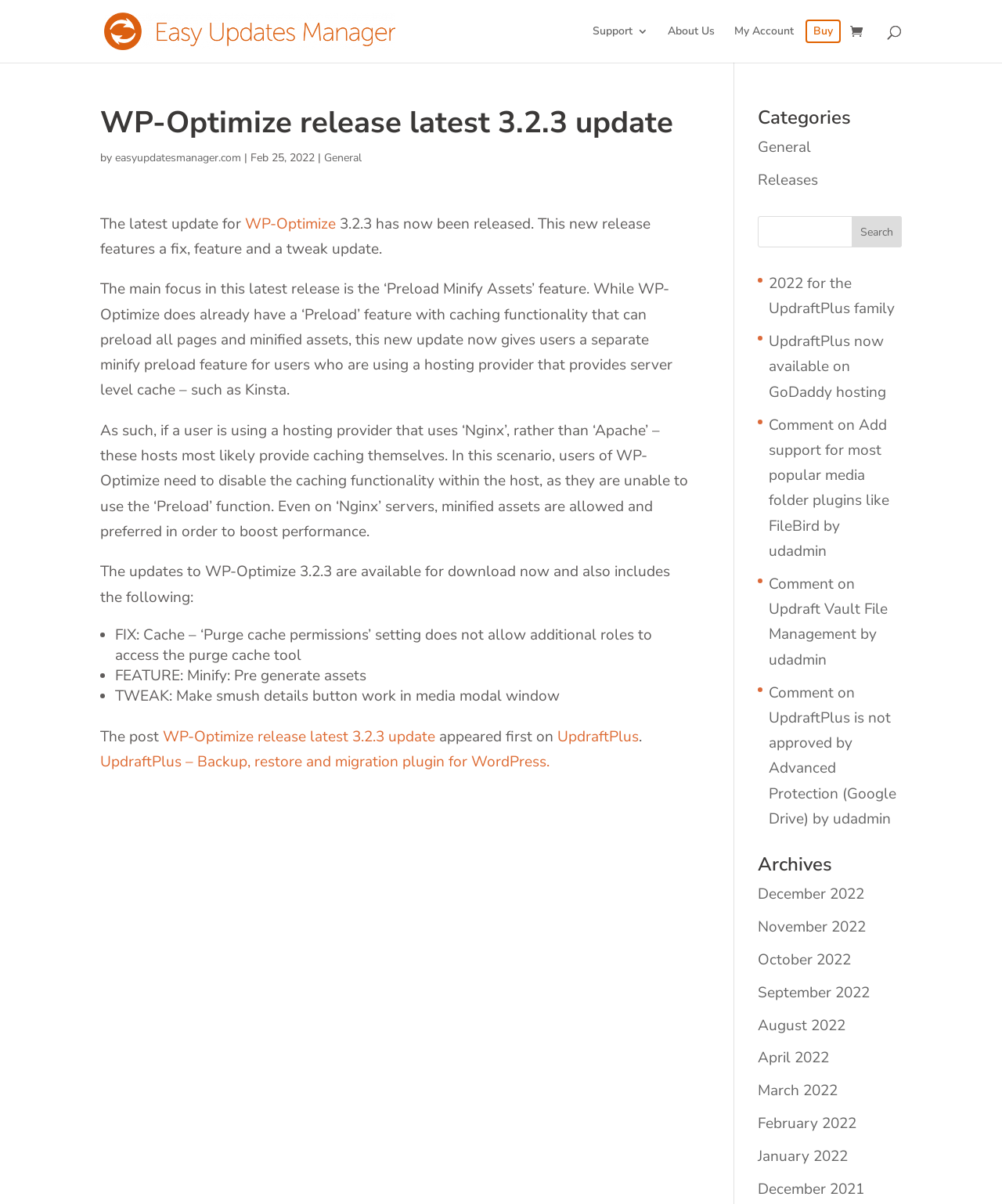Please find the bounding box coordinates of the section that needs to be clicked to achieve this instruction: "Click on 'Easy Updates Manager'".

[0.104, 0.017, 0.395, 0.034]